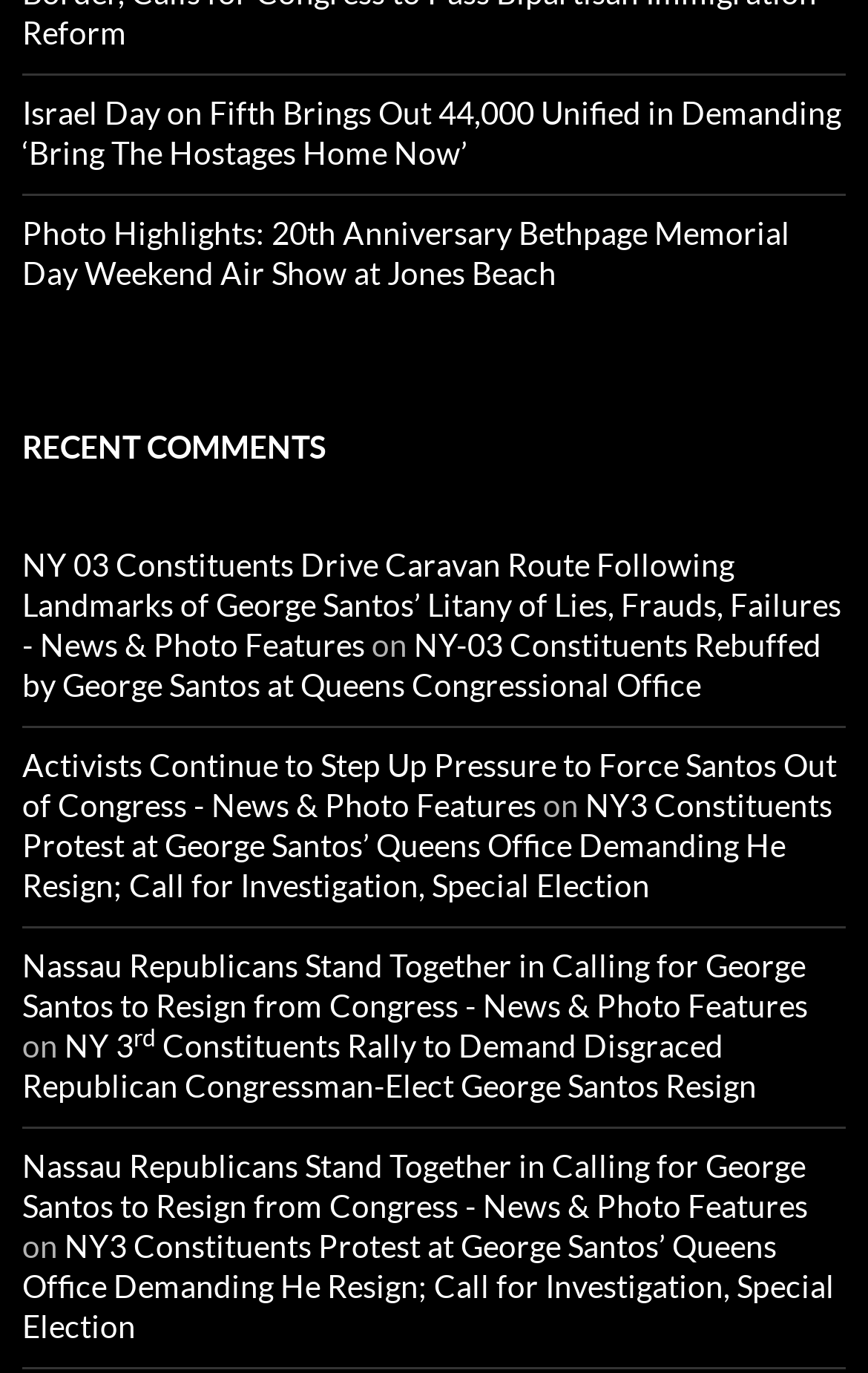Using details from the image, please answer the following question comprehensively:
How many 'on' texts are there?

I counted the number of 'on' texts, which are StaticText elements, and found that there are 3 in total.